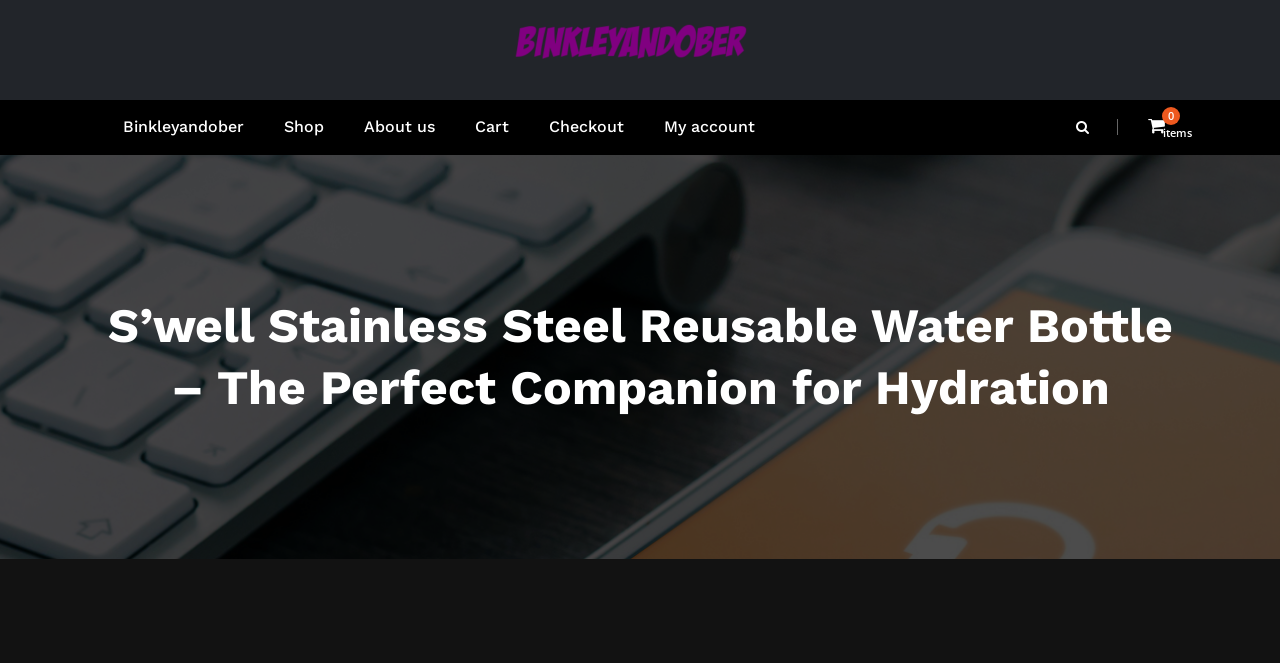Given the following UI element description: "About us", find the bounding box coordinates in the webpage screenshot.

[0.269, 0.151, 0.355, 0.233]